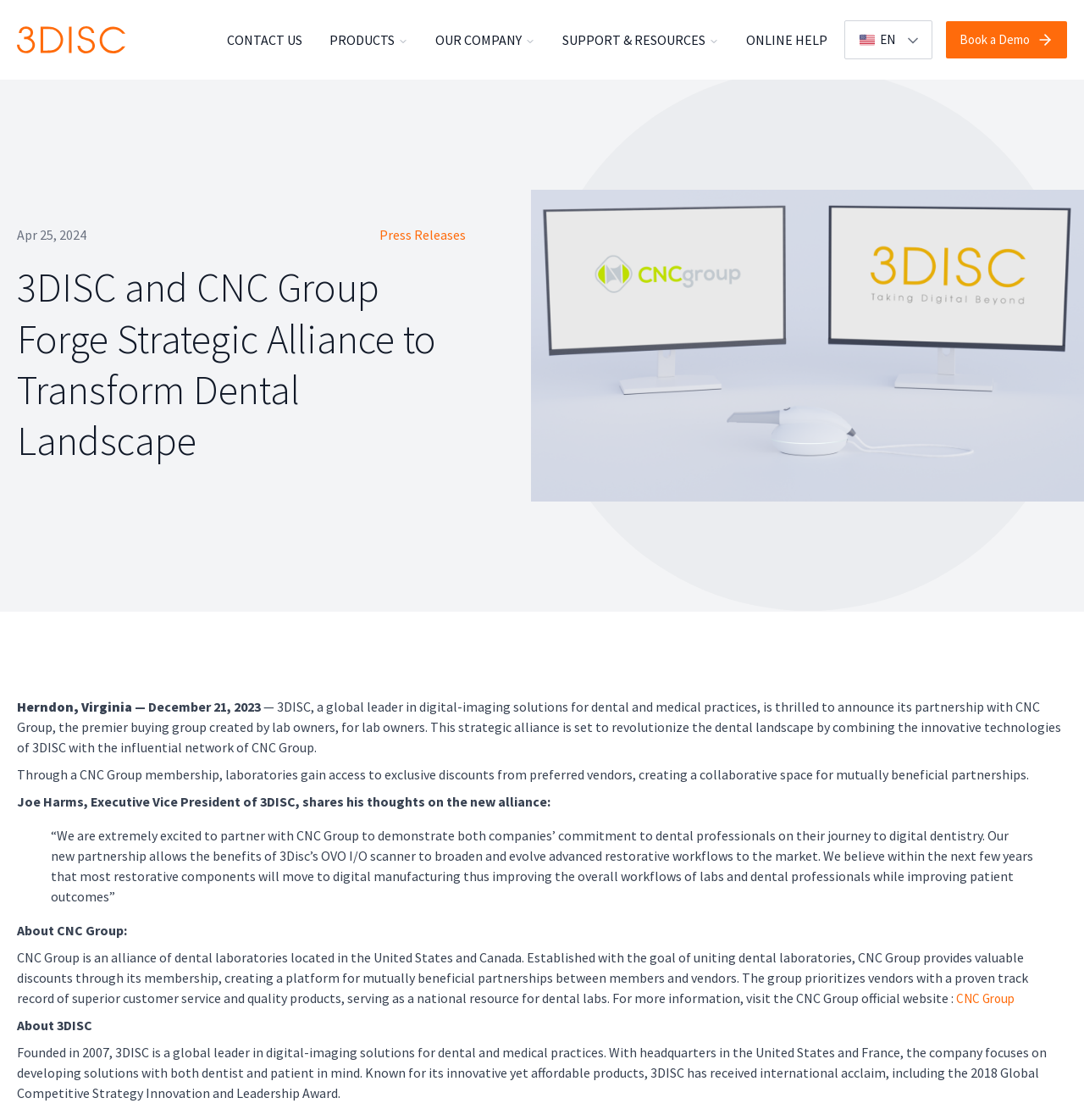Offer a comprehensive description of the webpage’s content and structure.

The webpage appears to be a news article or press release from 3DISC, a company that provides digital-imaging solutions for dental and medical practices. At the top of the page, there is a navigation menu with links to "CONTACT US", "PRODUCTS", "OUR COMPANY", "SUPPORT & RESOURCES", and "ONLINE HELP". To the right of the navigation menu, there is a dropdown list with the option "EN" selected.

Below the navigation menu, there is a prominent link to "Book a Demo" with a small image to its right. The main content of the page is divided into sections. The first section is a press release dated April 25, 2024, with a heading that announces a strategic alliance between 3DISC and CNC Group to transform the dental landscape.

The press release is followed by a section that provides more information about the partnership, including a quote from Joe Harms, Executive Vice President of 3DISC. The quote is displayed in a blockquote format. The section also describes the benefits of the partnership, including exclusive discounts for laboratories and the potential to improve workflows and patient outcomes.

The next section provides information about CNC Group, including its mission and goals. It also includes a link to the CNC Group official website. The final section is about 3DISC, providing a brief overview of the company's history, mission, and products.